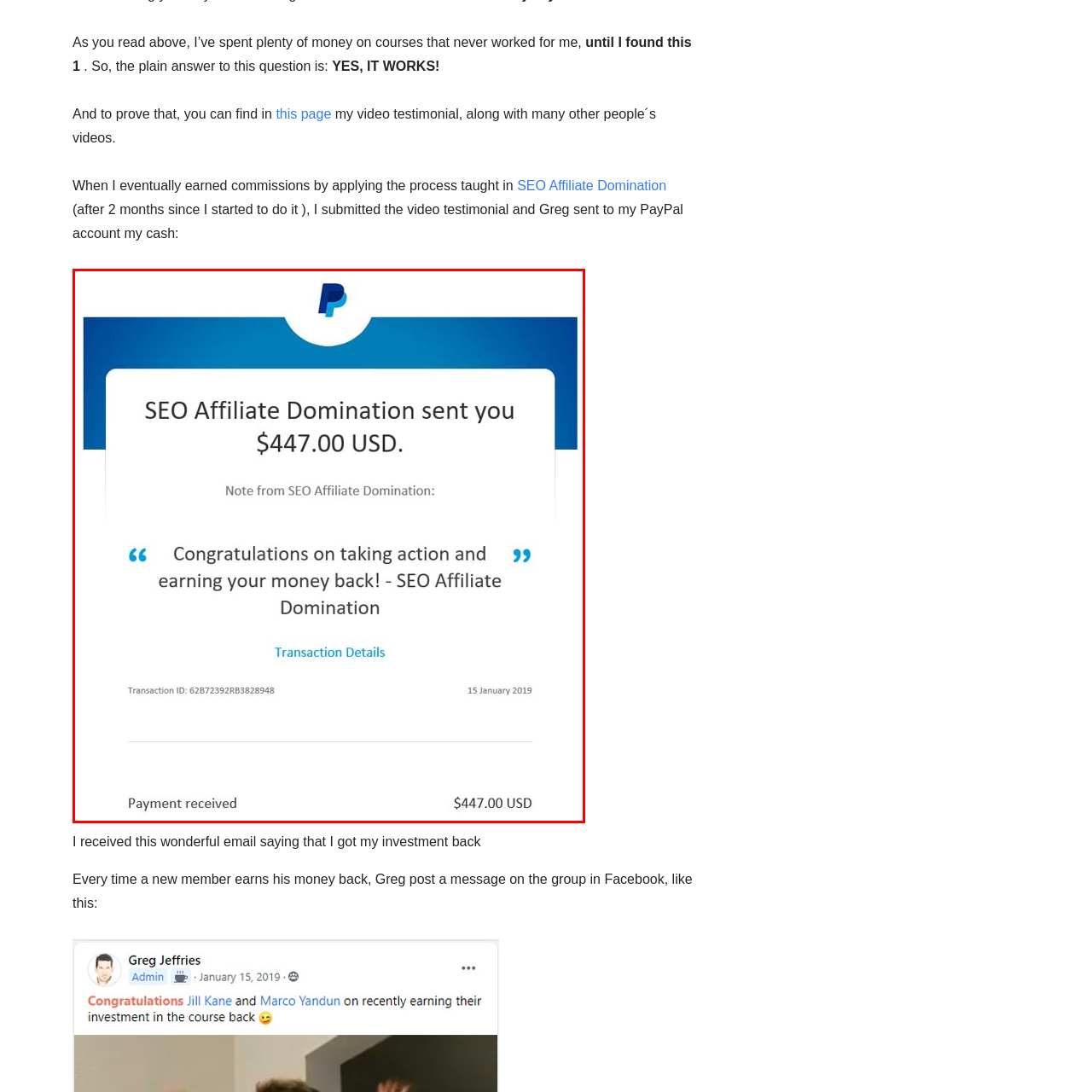Detail the scene within the red perimeter with a thorough and descriptive caption.

The image displays a PayPal notification confirming the receipt of $447.00 USD from SEO Affiliate Domination. Prominently featured at the top is the PayPal logo, symbolizing the trusted payment method used. The main portion of the message indicates that this amount has been sent with a congratulatory note highlighting the achievement of earning money back through the affiliate program. Below the note, transaction details are provided, including the transaction ID and the date, 15 January 2019. This document serves as proof of a successful financial transaction, marking a milestone in the user's journey with SEO Affiliate Domination.